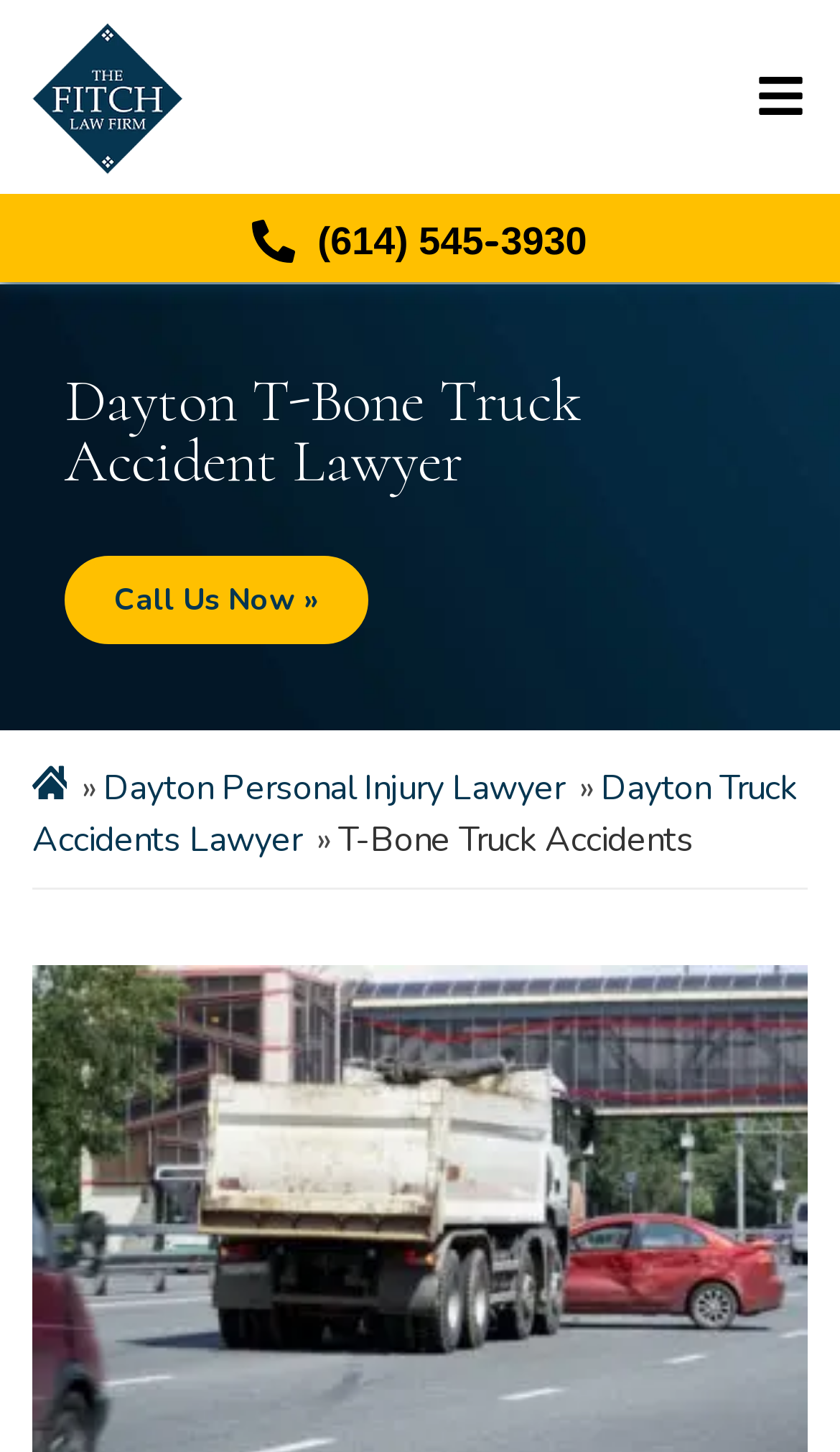Using the description "Dayton Personal Injury Lawyer", locate and provide the bounding box of the UI element.

[0.123, 0.527, 0.672, 0.559]